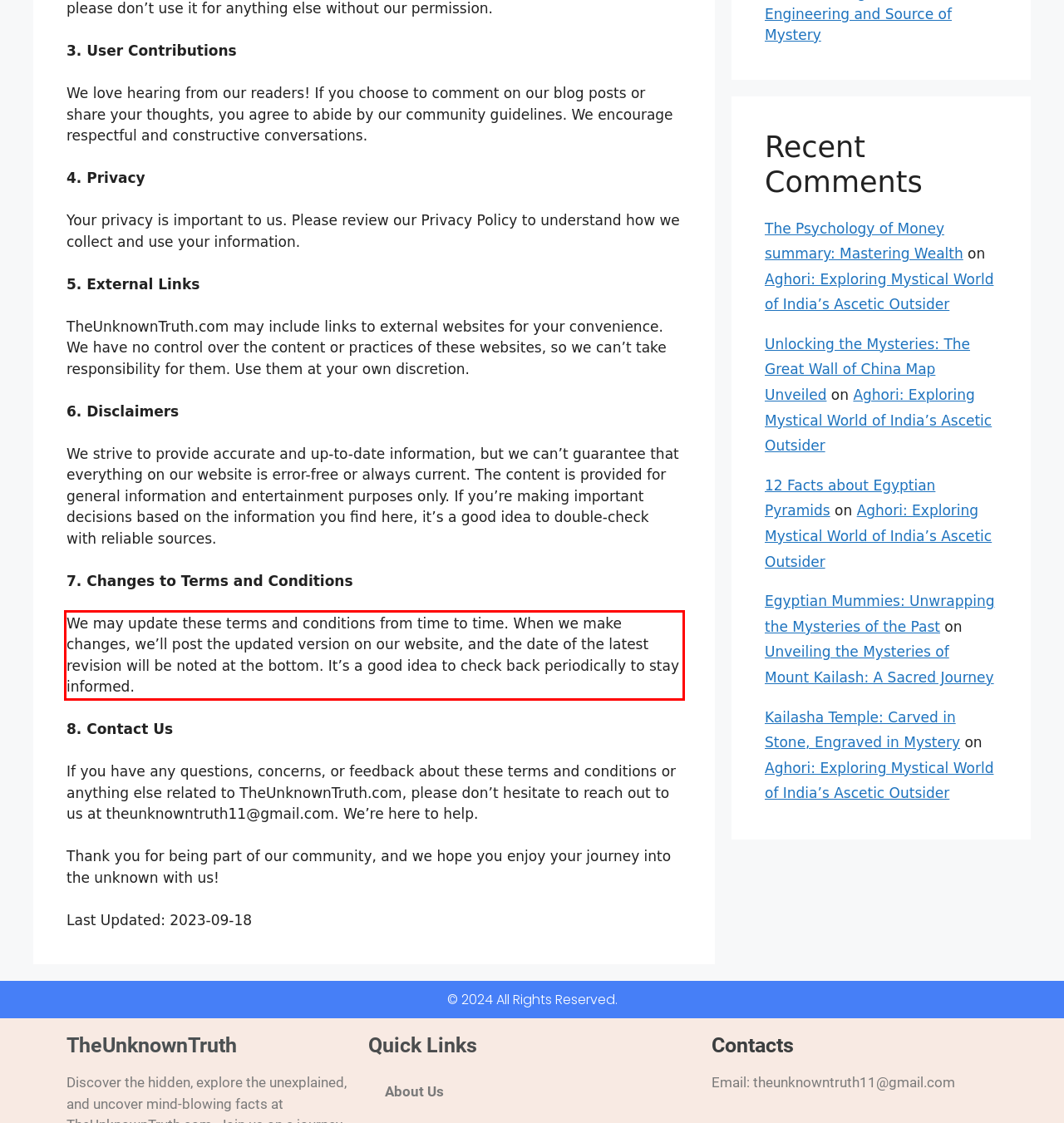Review the screenshot of the webpage and recognize the text inside the red rectangle bounding box. Provide the extracted text content.

We may update these terms and conditions from time to time. When we make changes, we’ll post the updated version on our website, and the date of the latest revision will be noted at the bottom. It’s a good idea to check back periodically to stay informed.